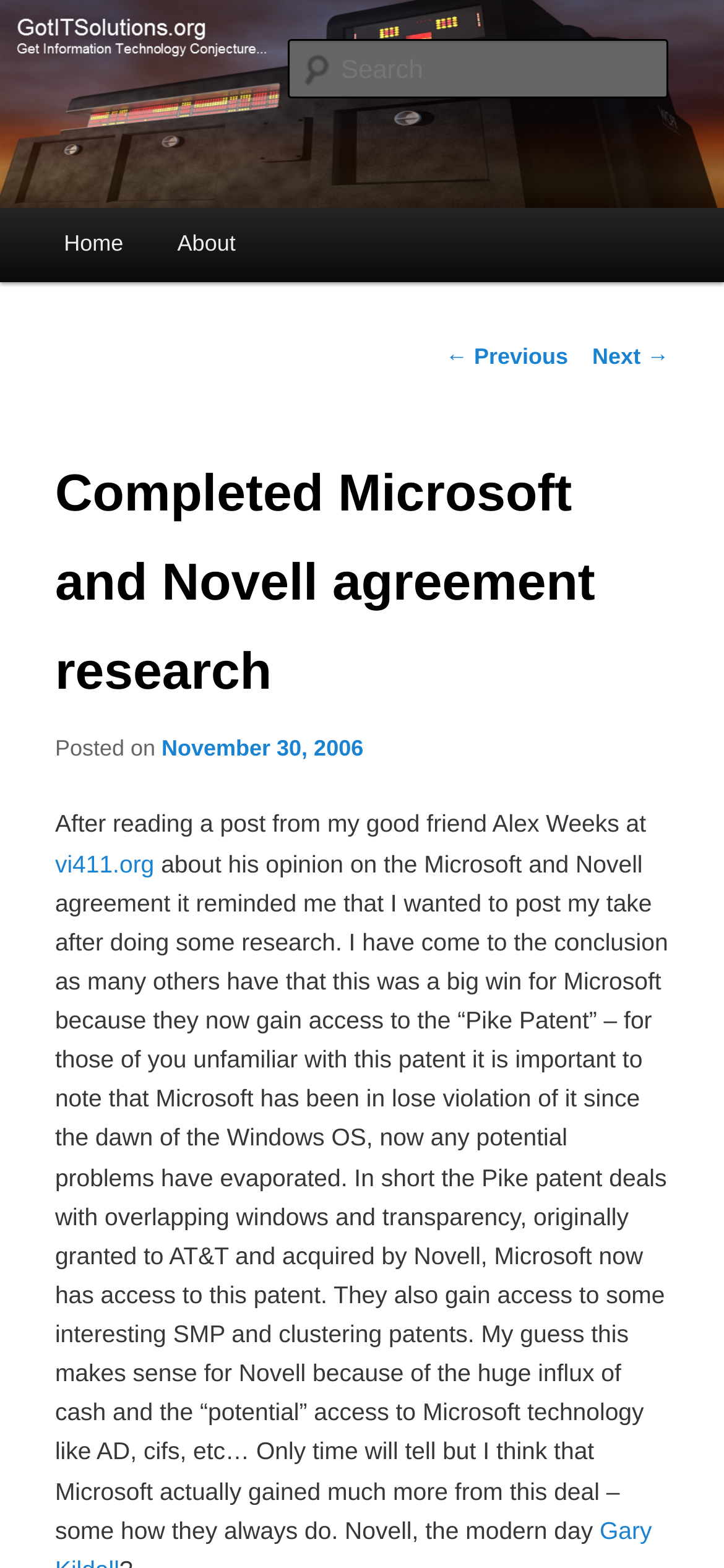What is the date of the post?
Provide a detailed answer to the question using information from the image.

The date of the post can be found in the link element 'November 30, 2006' with bounding box coordinates [0.223, 0.469, 0.502, 0.486].